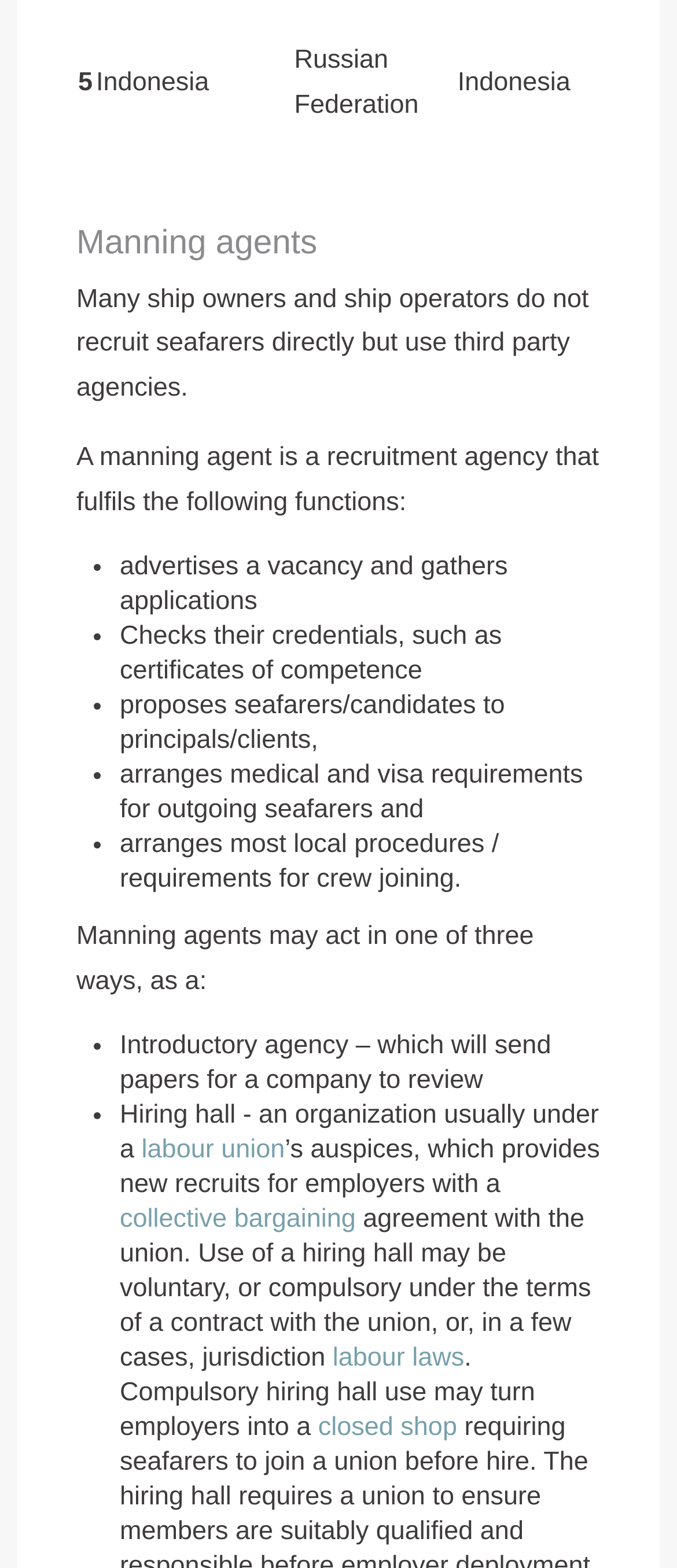What is a hiring hall?
Look at the image and respond with a one-word or short phrase answer.

An organization under a labour union's auspices